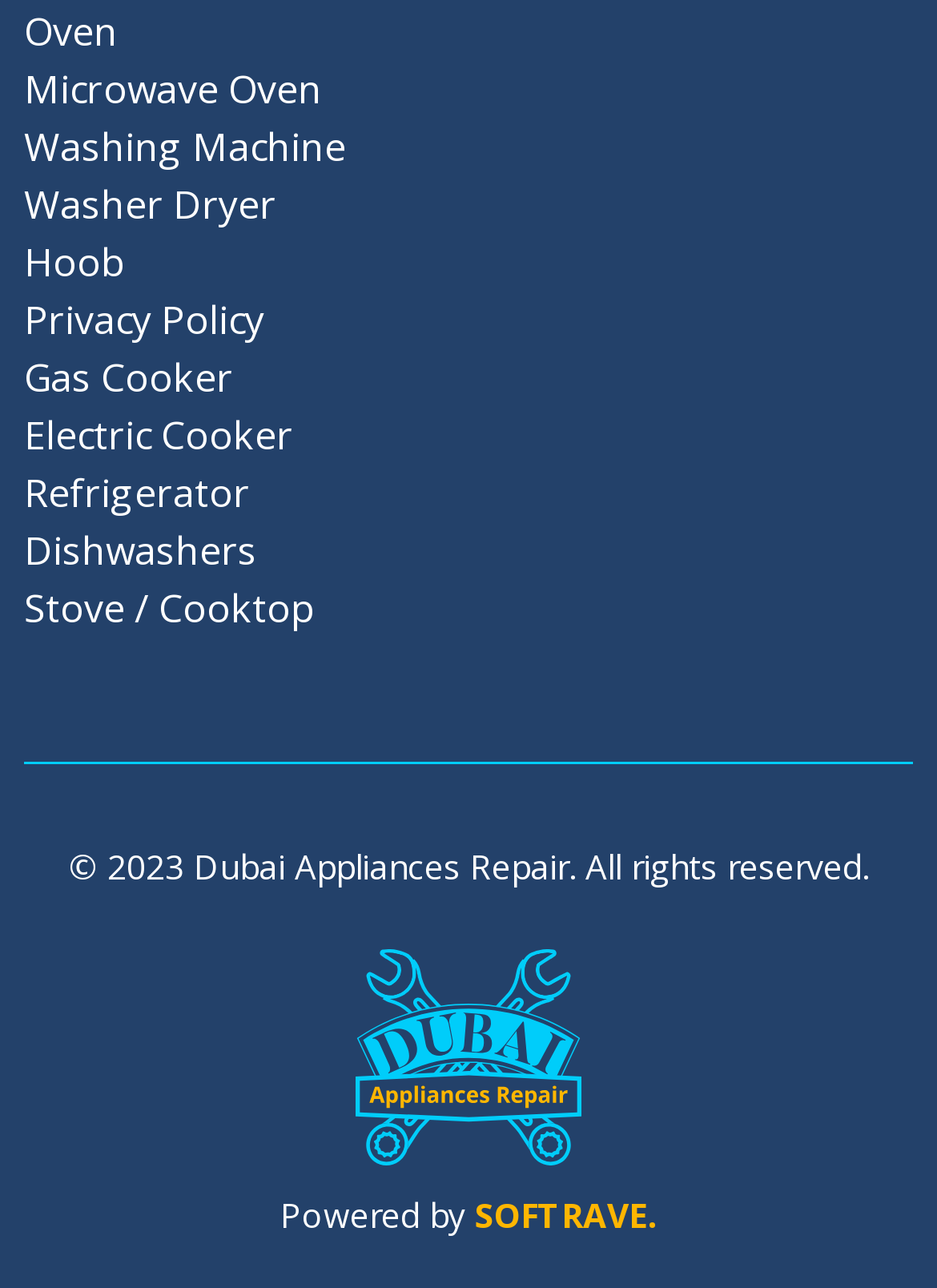Select the bounding box coordinates of the element I need to click to carry out the following instruction: "learn about Stove / Cooktop".

[0.026, 0.45, 0.974, 0.495]